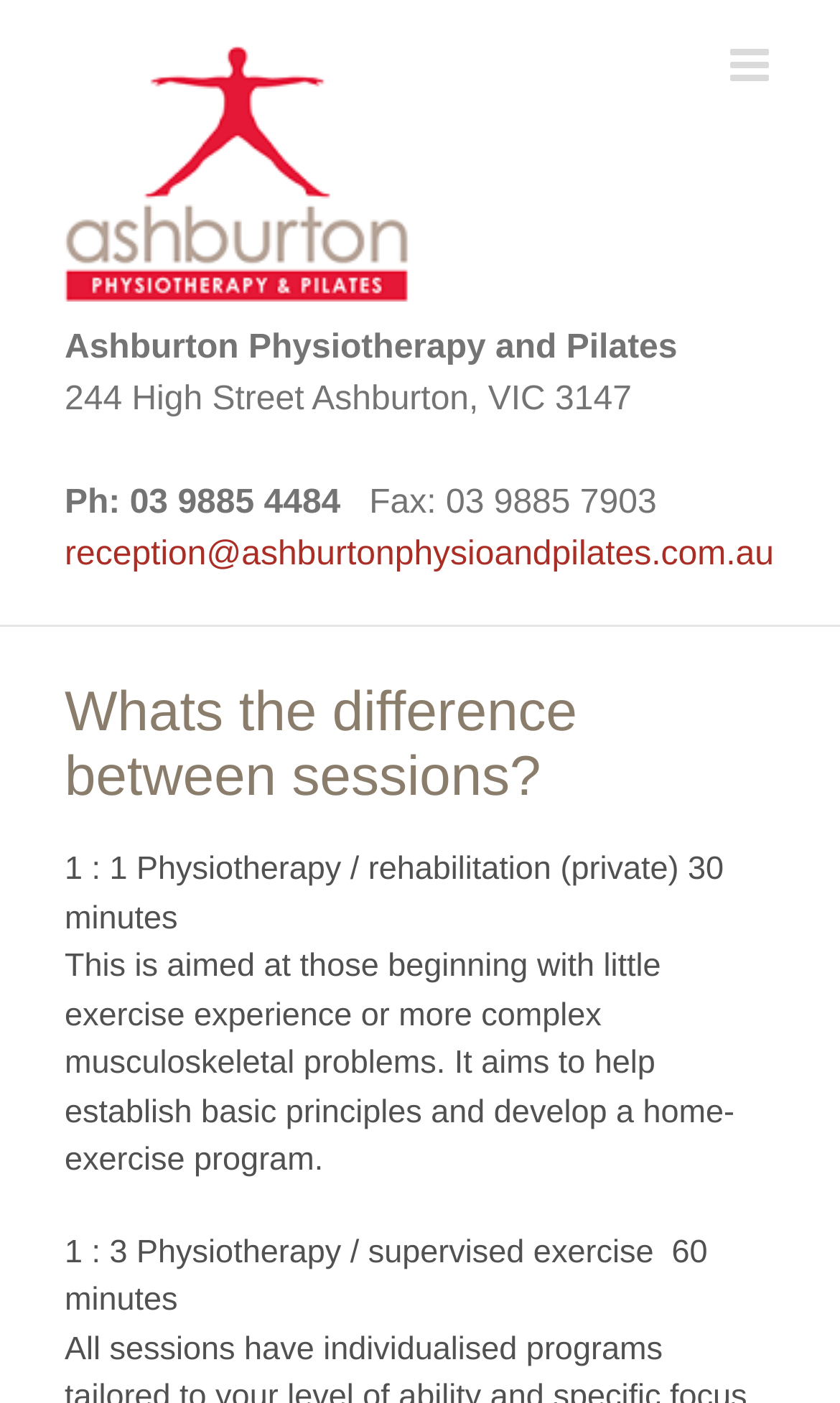Generate a thorough explanation of the webpage's elements.

The webpage appears to be a physiotherapy and pilates service provider's website, specifically a page that explains the differences between various session types. 

At the top left corner, there is a logo of Ashburton Physiotherapy and Pilates, accompanied by the clinic's address, phone number, fax number, and email address. 

Below the clinic's information, there is a toggle button to open the mobile menu, which is currently not expanded. 

The main content of the webpage is divided into sections, each describing a different type of physiotherapy session. The first section is about 1:1 physiotherapy/rehabilitation sessions, which are 30 minutes long and aimed at individuals with little exercise experience or complex musculoskeletal problems. 

Below the first section, there is another section describing 1:3 physiotherapy/supervised exercise sessions, which are 60 minutes long. 

There are no images on the page apart from the clinic's logo. The overall content is text-based, with clear headings and concise descriptions of the different session types.